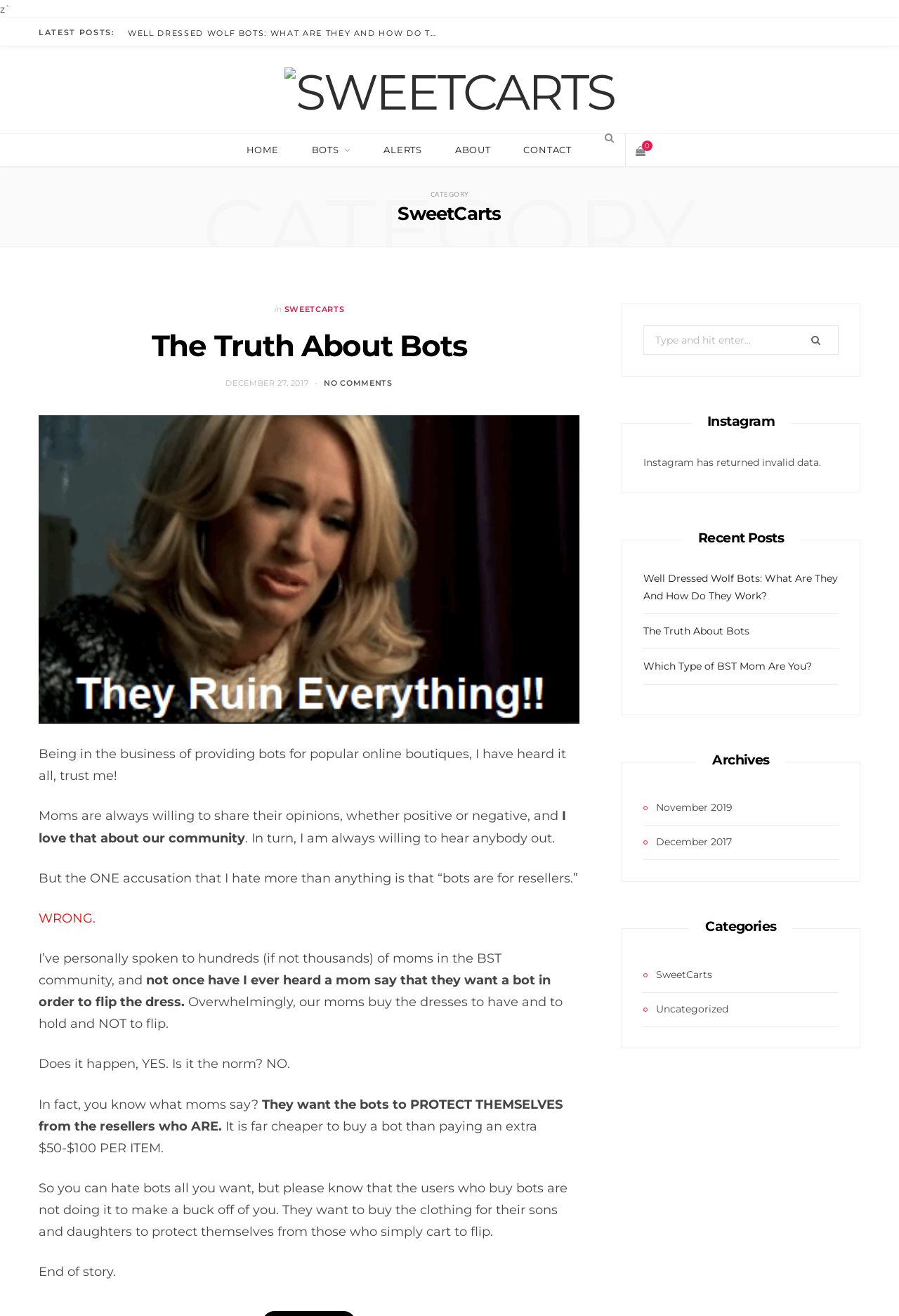Please analyze the image and give a detailed answer to the question:
What is the title of the webpage?

The title of the webpage is 'SweetCarts' which is indicated by the 'heading' element with text 'SweetCarts' at the top of the webpage.